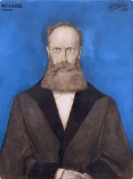Provide your answer in a single word or phrase: 
What is the dominant color of the background?

Blue